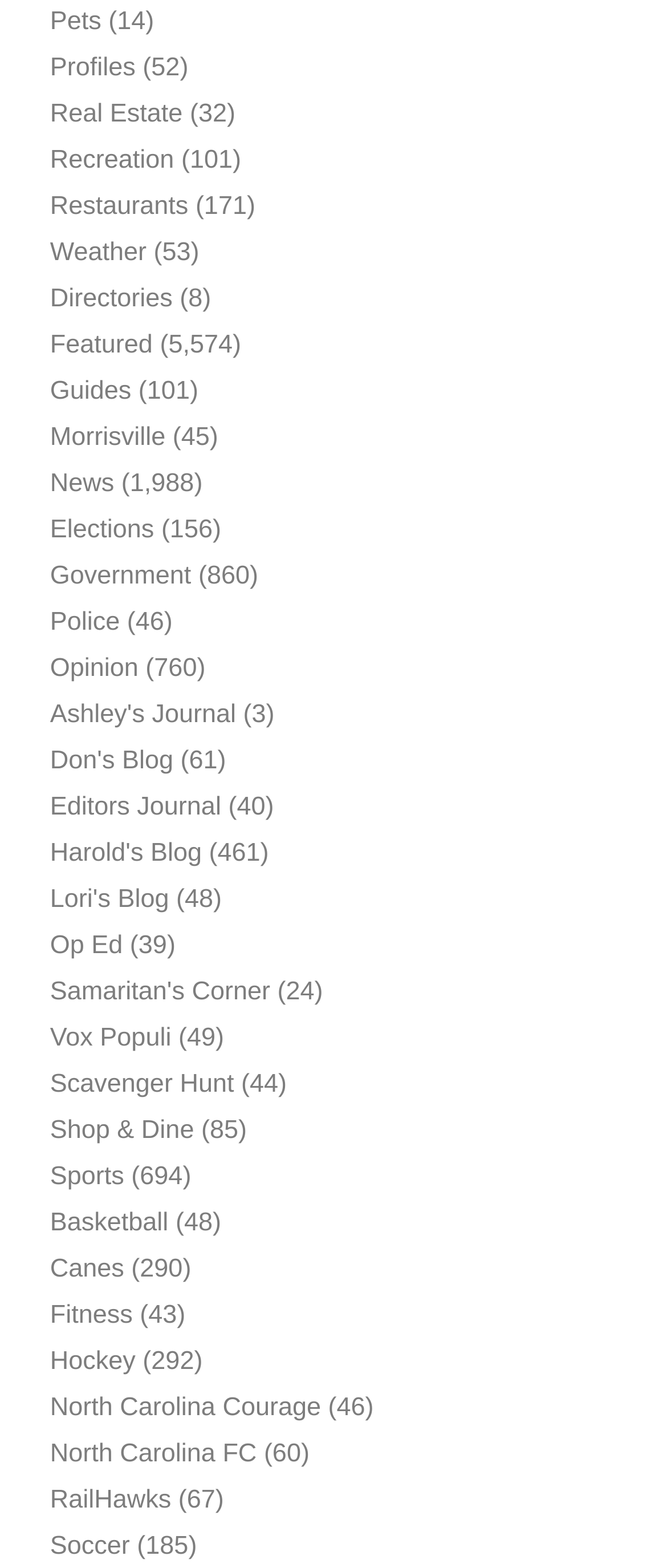Given the content of the image, can you provide a detailed answer to the question?
How many articles are in the 'Opinion' section?

The link 'Opinion' has a corresponding StaticText '(760)', which indicates that there are 760 articles in the 'Opinion' section.